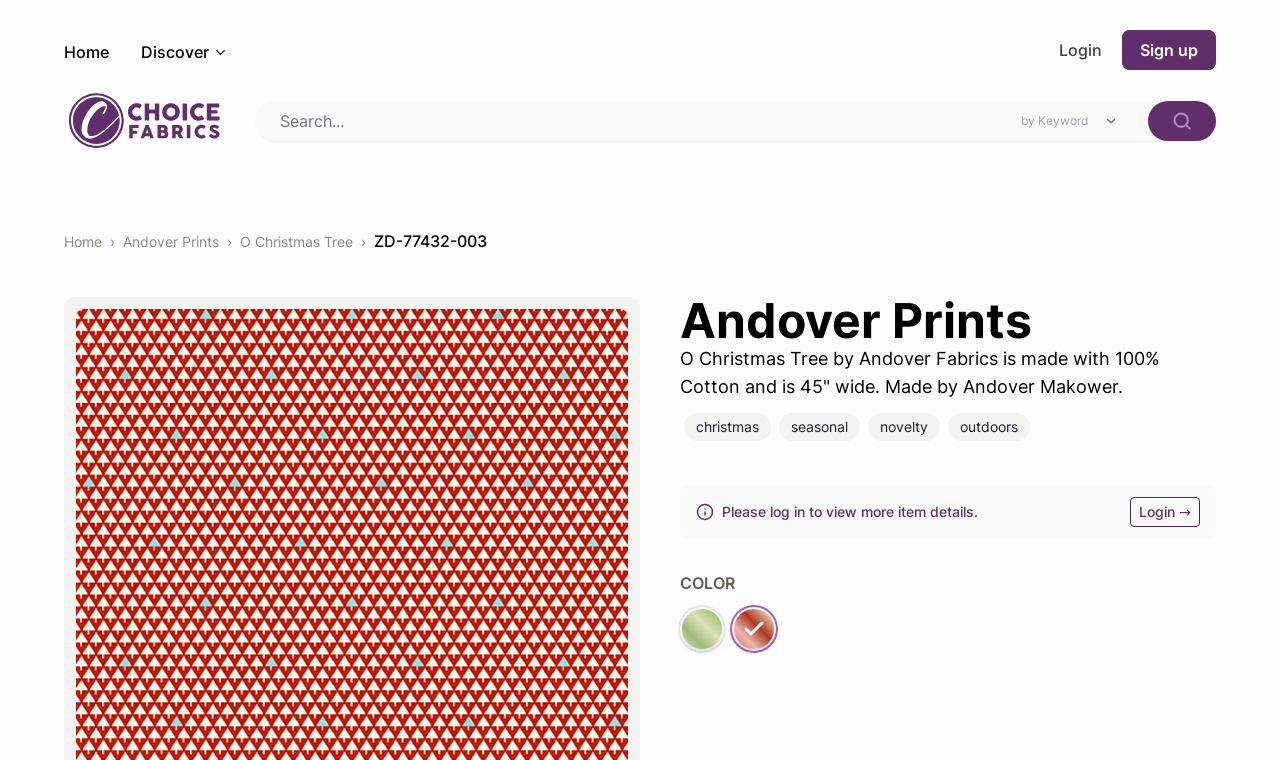Can you find the bounding box coordinates for the element that needs to be clicked to execute this instruction: "search for something"? The coordinates should be given as four float numbers between 0 and 1, i.e., [left, top, right, bottom].

[0.2, 0.132, 0.788, 0.185]